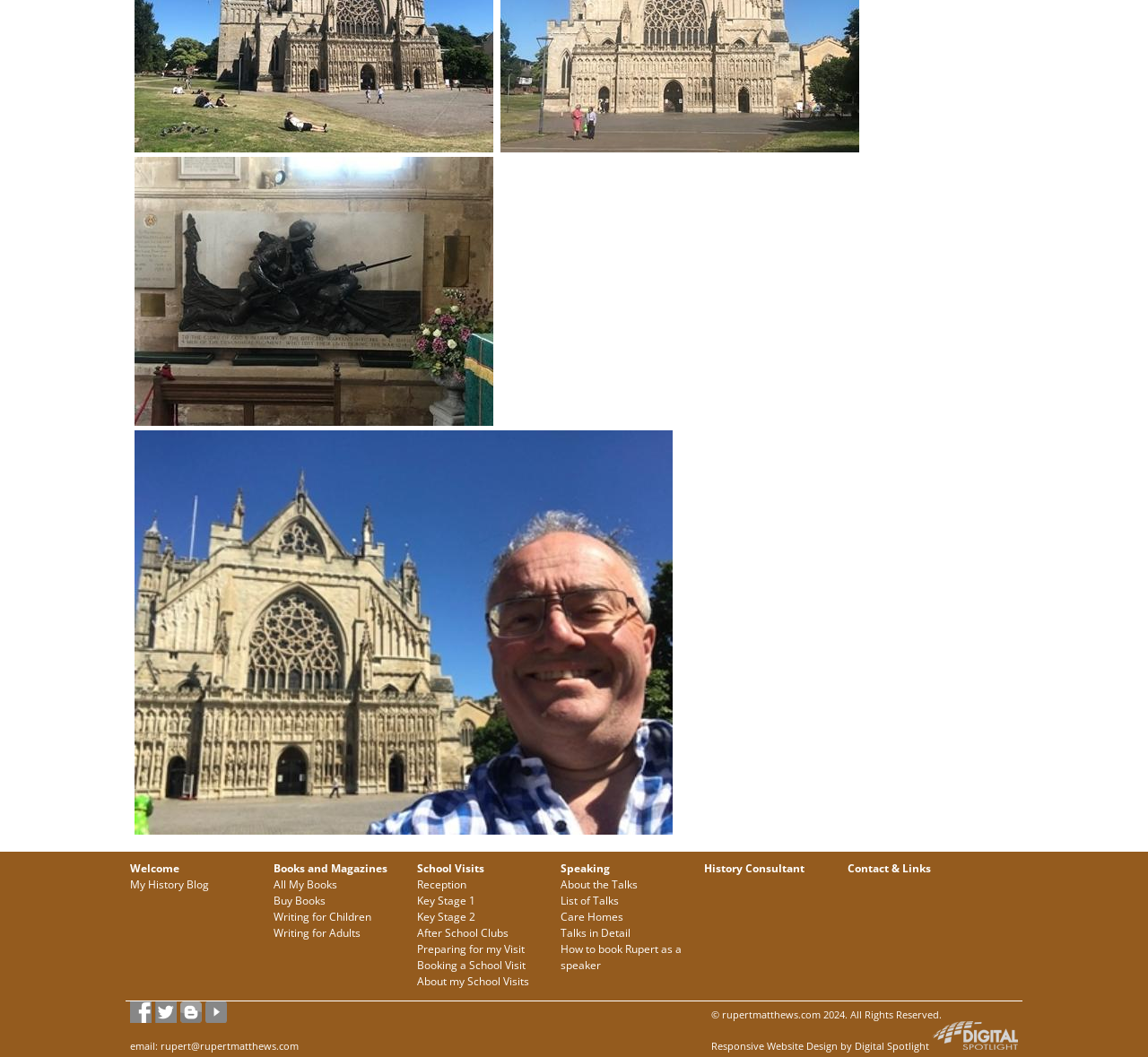Can you show the bounding box coordinates of the region to click on to complete the task described in the instruction: "Explore 'best online trading platforms for beginners'"?

None